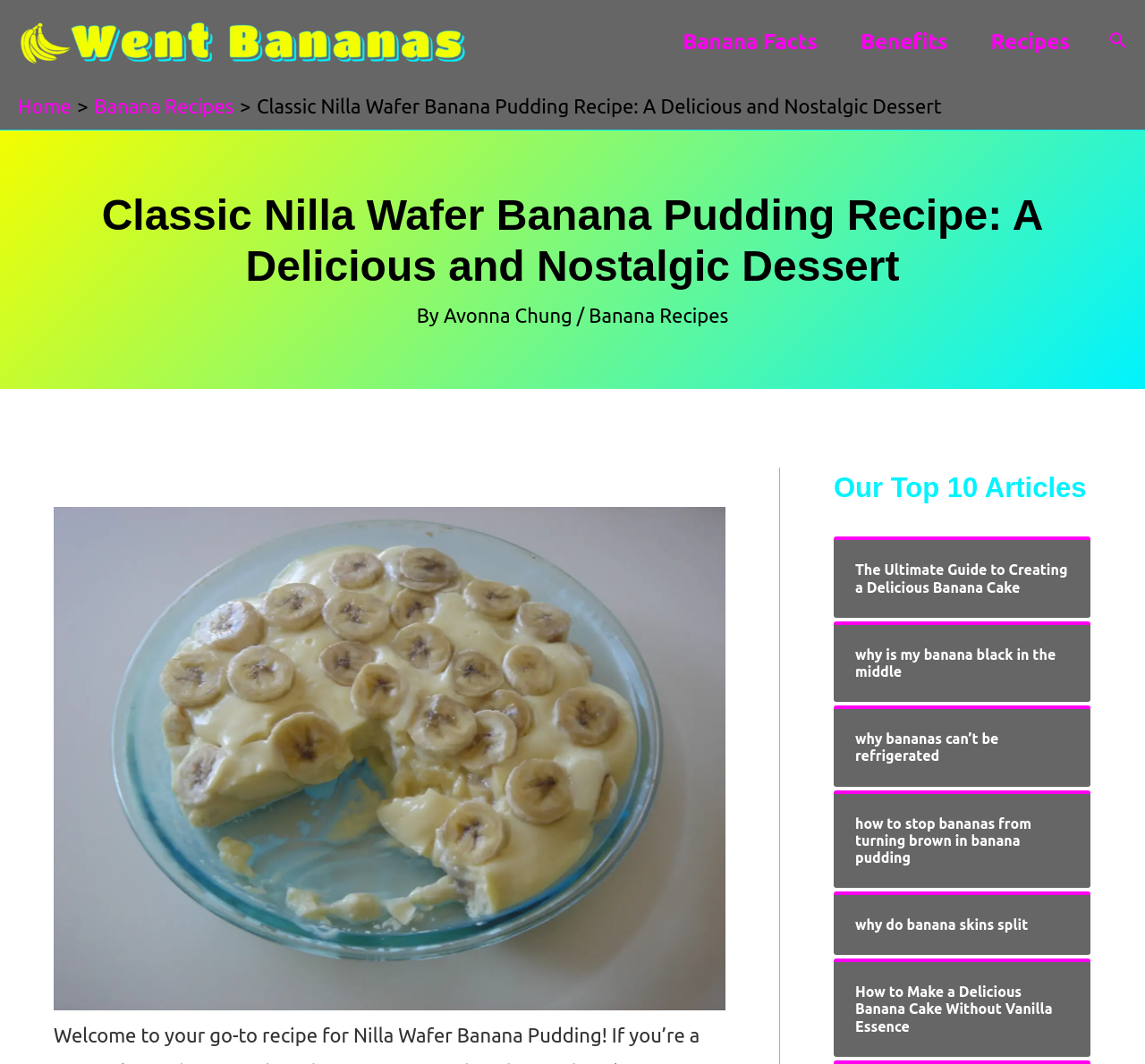What is the category of the recipe?
Please answer the question as detailed as possible.

The category of the recipe is Banana Recipes, which can be found in the breadcrumbs navigation at the top of the webpage, indicated by the link element with the text 'Banana Recipes'.